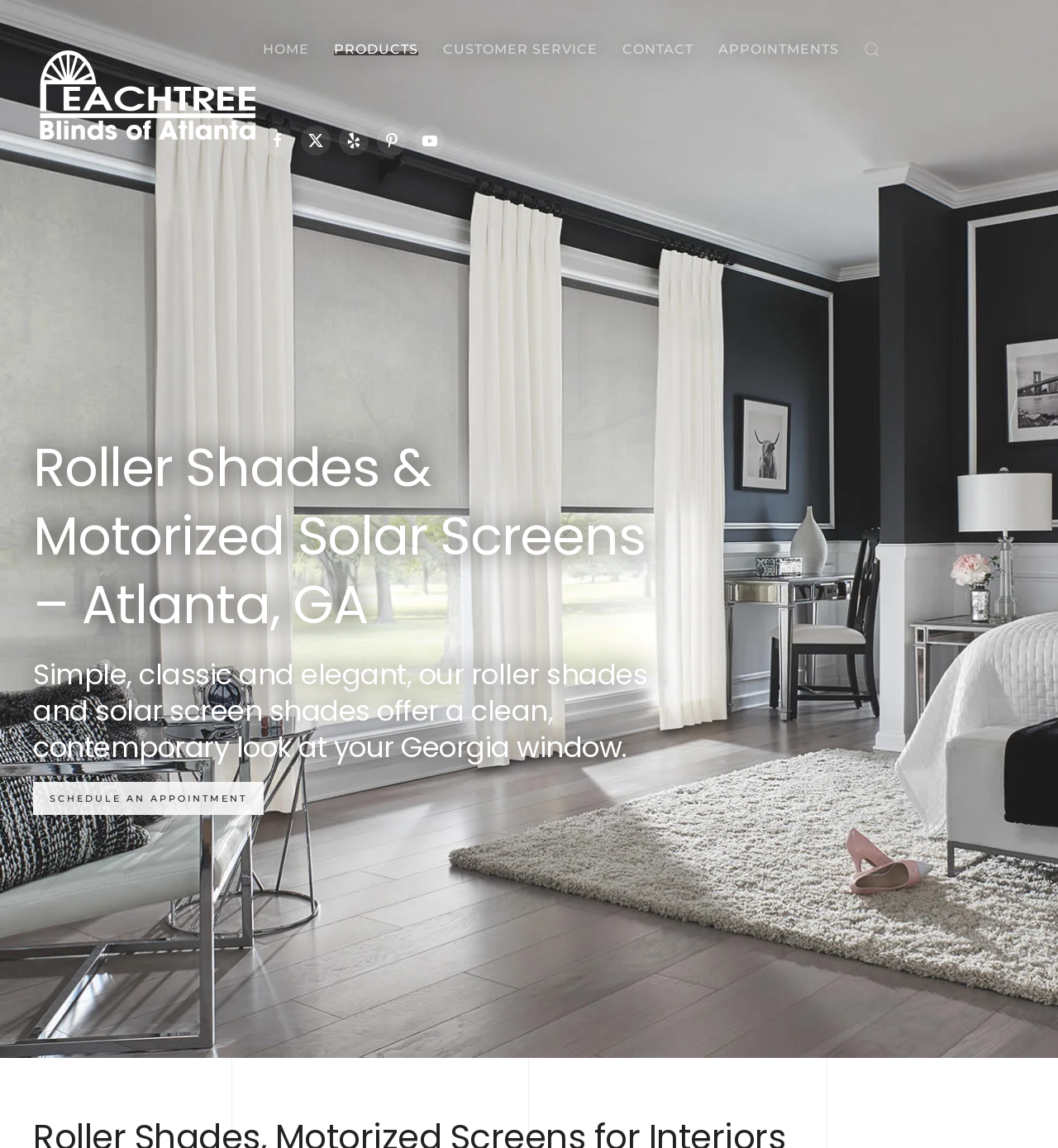Give the bounding box coordinates for the element described by: "Customer Service".

[0.418, 0.014, 0.565, 0.072]